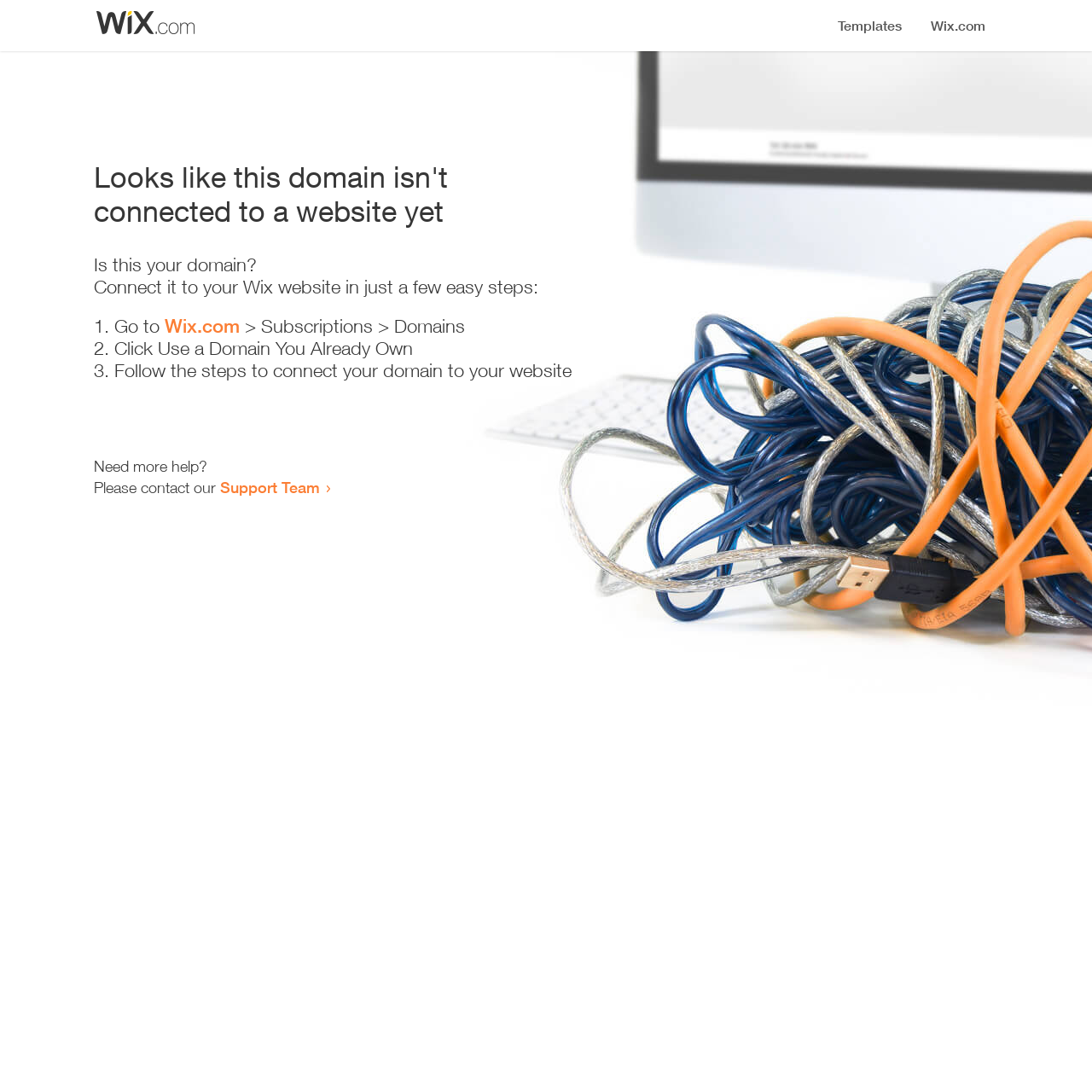Locate the bounding box of the user interface element based on this description: "BACK".

None